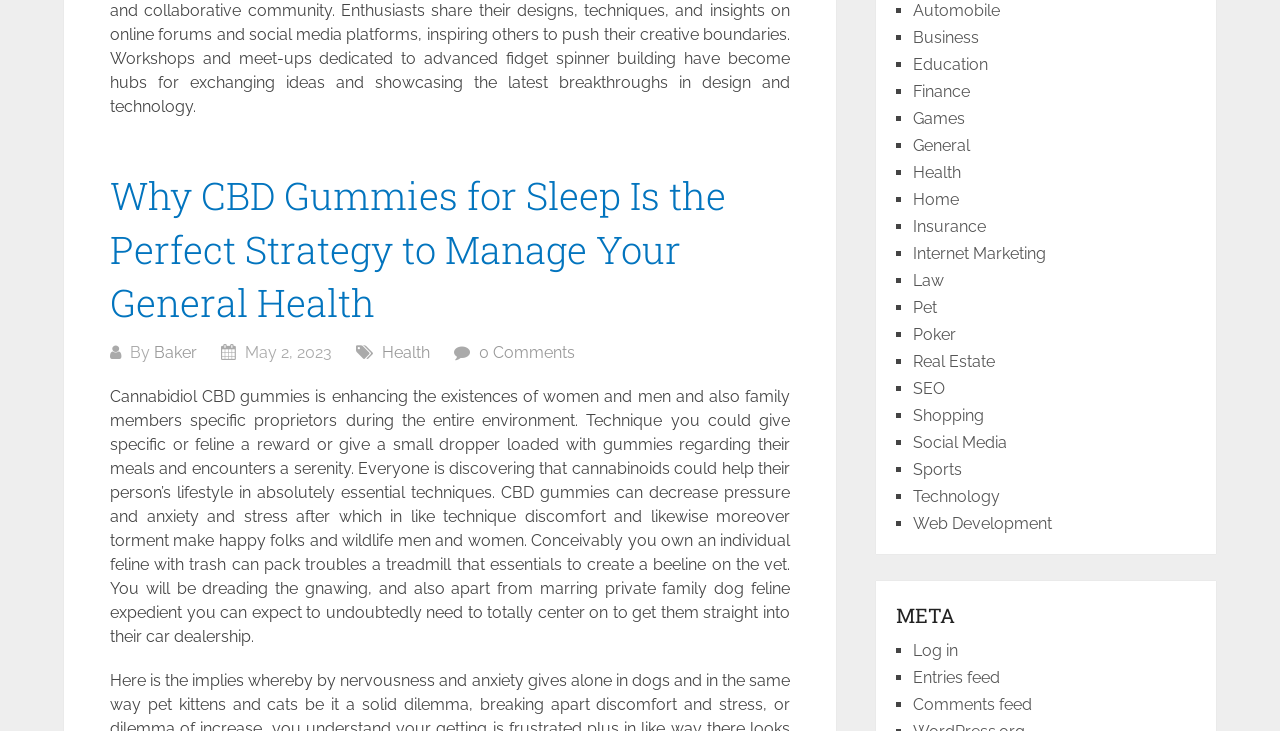Point out the bounding box coordinates of the section to click in order to follow this instruction: "Browse the 'Technology' section".

[0.713, 0.666, 0.781, 0.692]